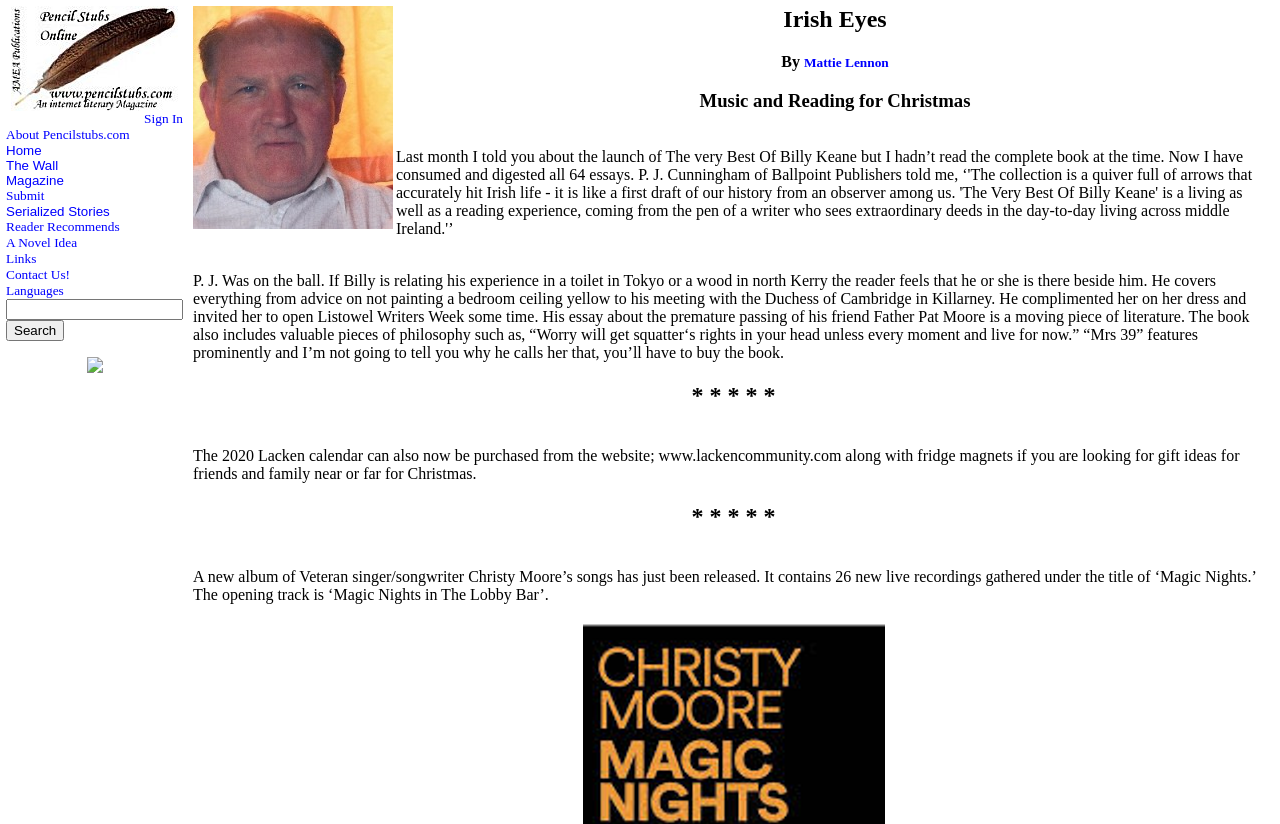Locate the bounding box coordinates of the area to click to fulfill this instruction: "Click on the 'Speaking' link". The bounding box should be presented as four float numbers between 0 and 1, in the order [left, top, right, bottom].

None